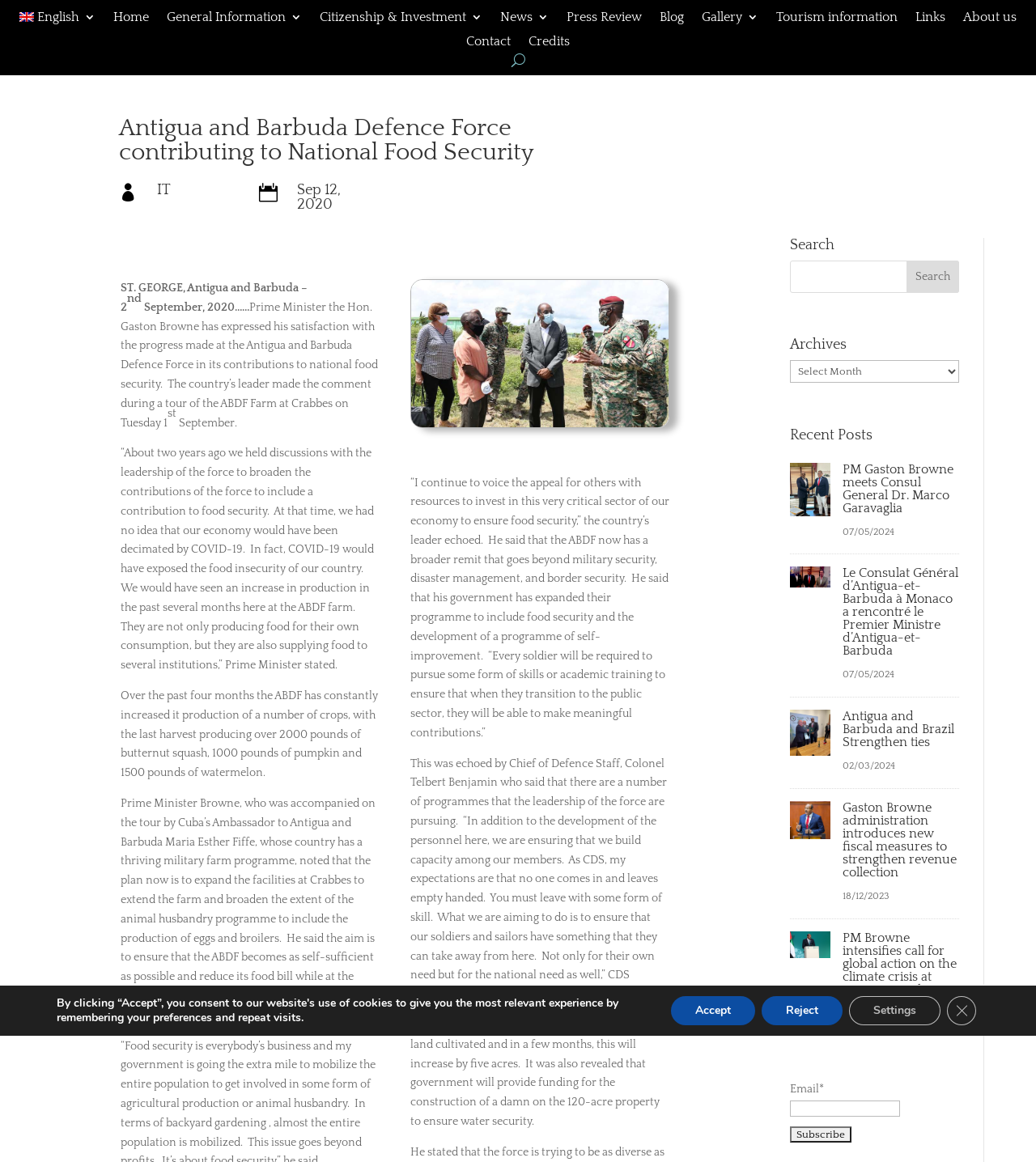Provide the bounding box coordinates for the UI element described in this sentence: "Gallery". The coordinates should be four float values between 0 and 1, i.e., [left, top, right, bottom].

[0.678, 0.01, 0.732, 0.025]